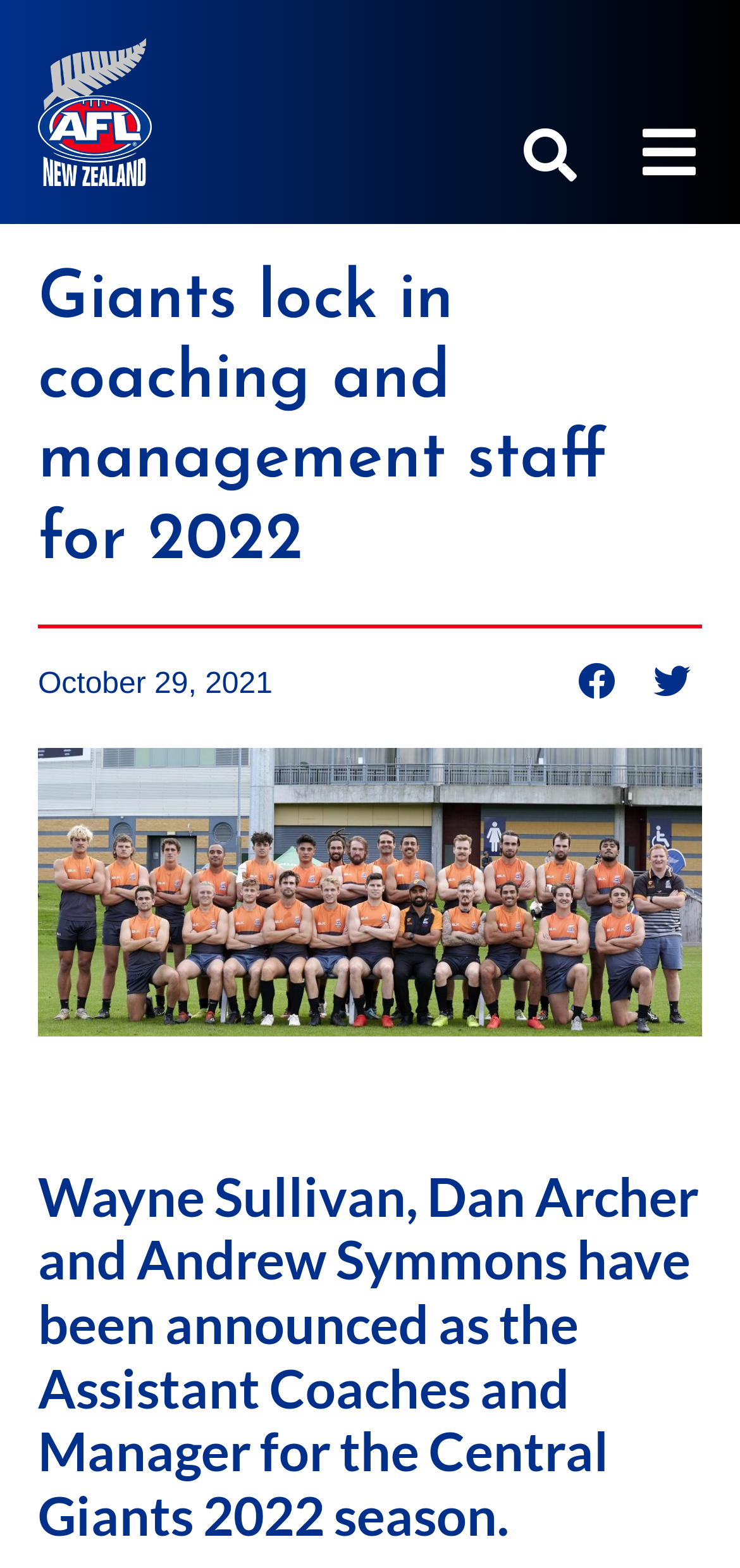What is the name of the team?
Answer the question with as much detail as possible.

I read the heading 'Giants lock in coaching and management staff for 2022' and the heading 'Wayne Sullivan, Dan Archer and Andrew Symmons have been announced as the Assistant Coaches and Manager for the Central Giants 2022 season.' and found that the team name is Central Giants.